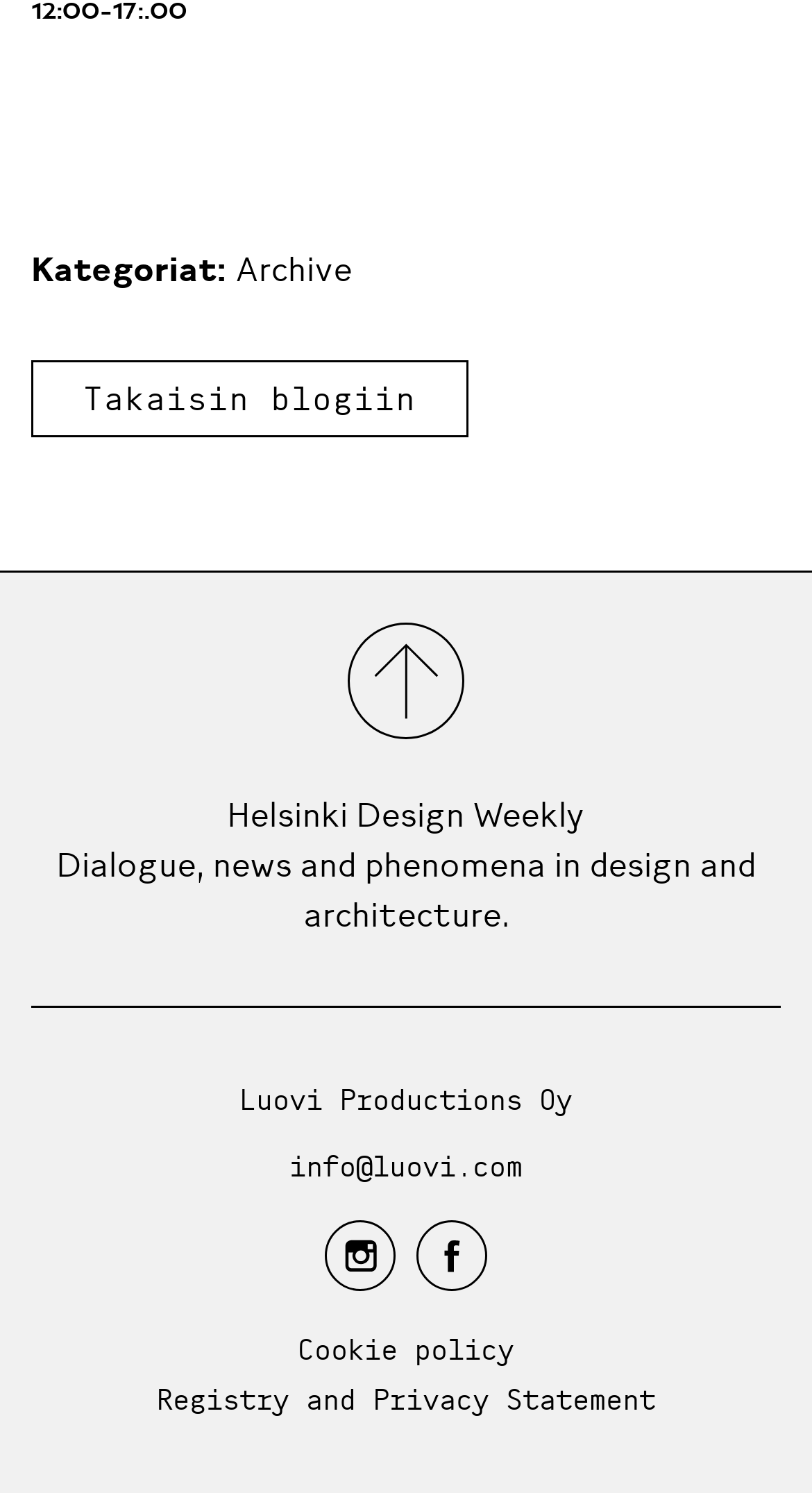What is the company behind the blog?
Refer to the image and offer an in-depth and detailed answer to the question.

I found a StaticText element with the text 'Luovi Productions Oy' at coordinates [0.295, 0.724, 0.705, 0.748]. This suggests that the company behind the blog is 'Luovi Productions Oy'.